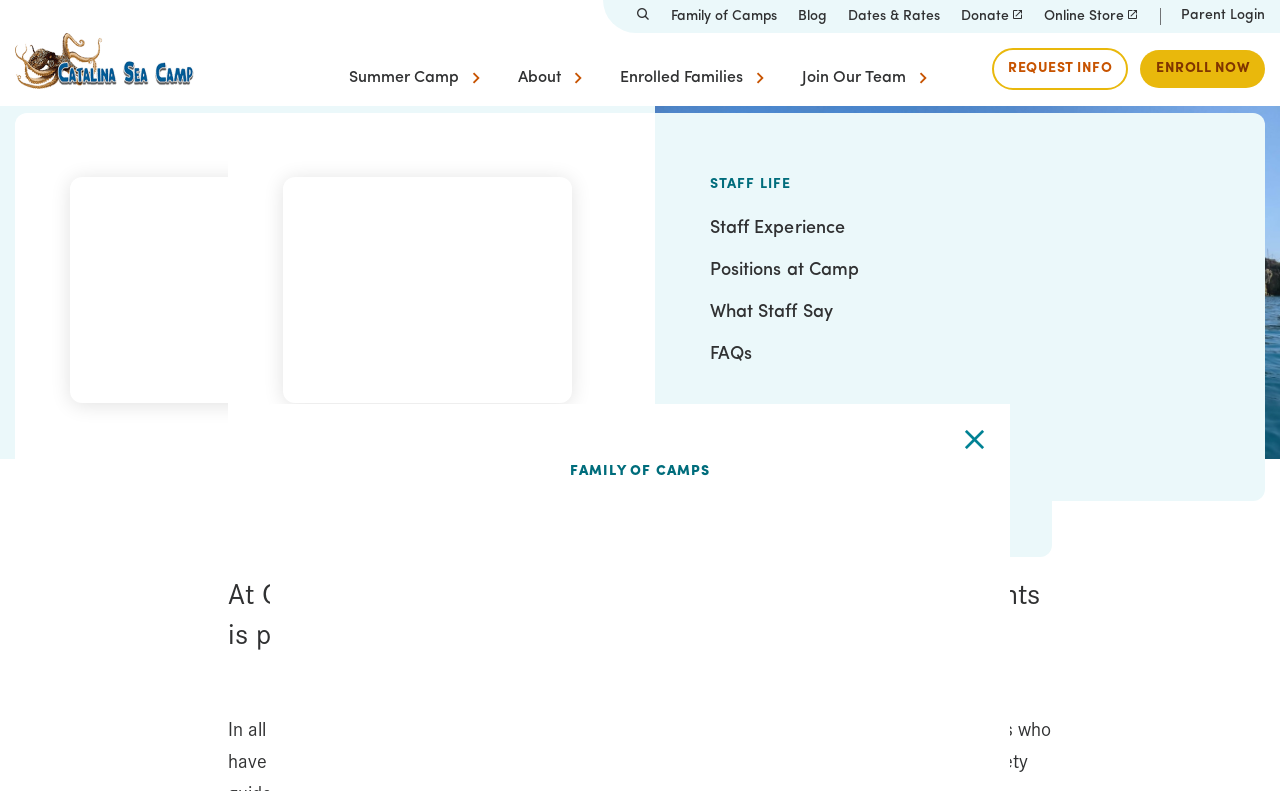Please pinpoint the bounding box coordinates for the region I should click to adhere to this instruction: "Learn more about 'Preparing for Camp'".

[0.554, 0.274, 0.779, 0.305]